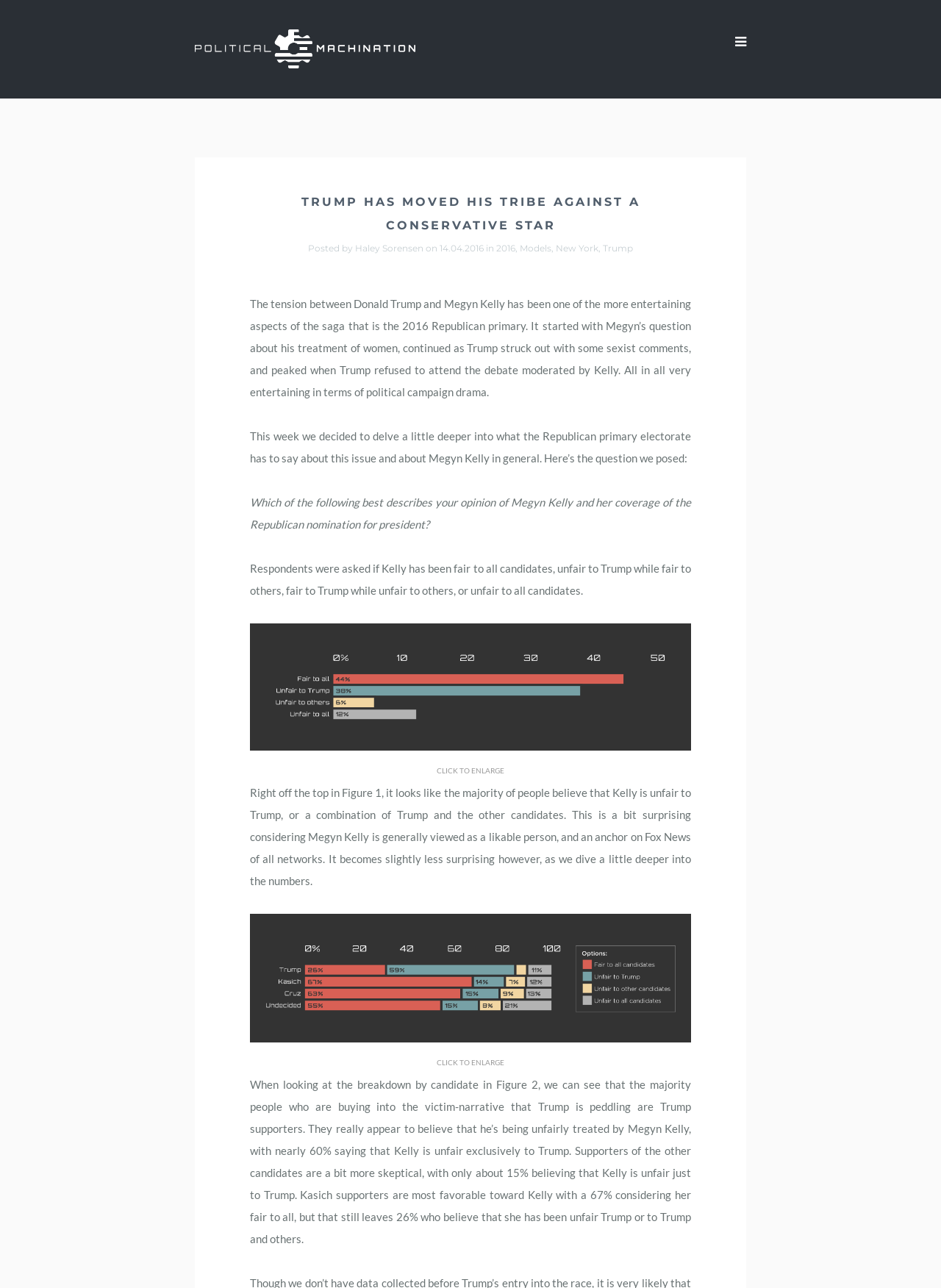Please provide a comprehensive answer to the question below using the information from the image: What is the percentage of Kasich supporters who consider Megyn Kelly fair to all candidates?

According to the article, Kasich supporters are most favorable towards Megyn Kelly, with 67% considering her fair to all candidates, as mentioned in the section discussing the breakdown by candidate in Figure 2.